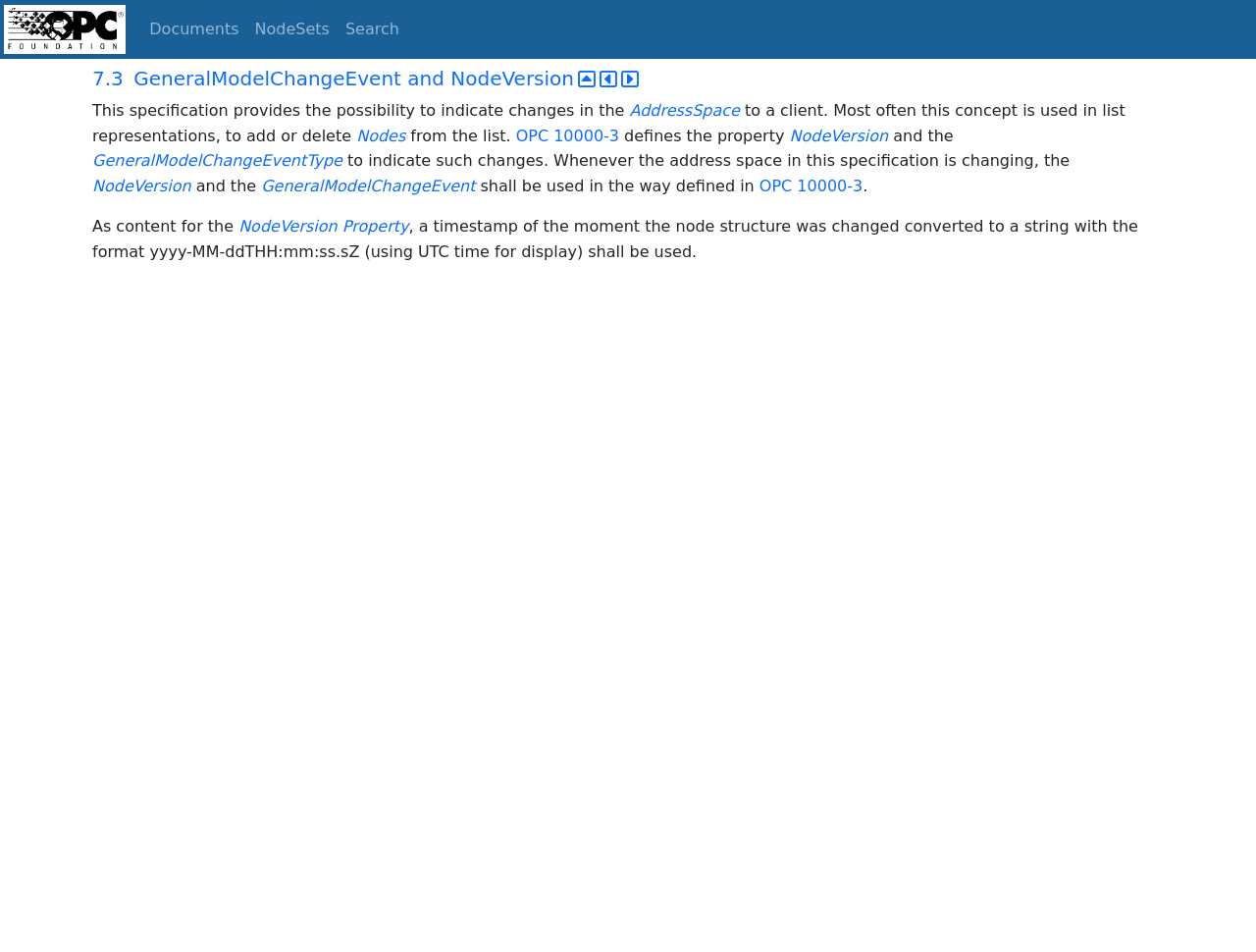Determine the bounding box coordinates for the UI element with the following description: "Critical Care". The coordinates should be four float numbers between 0 and 1, represented as [left, top, right, bottom].

None